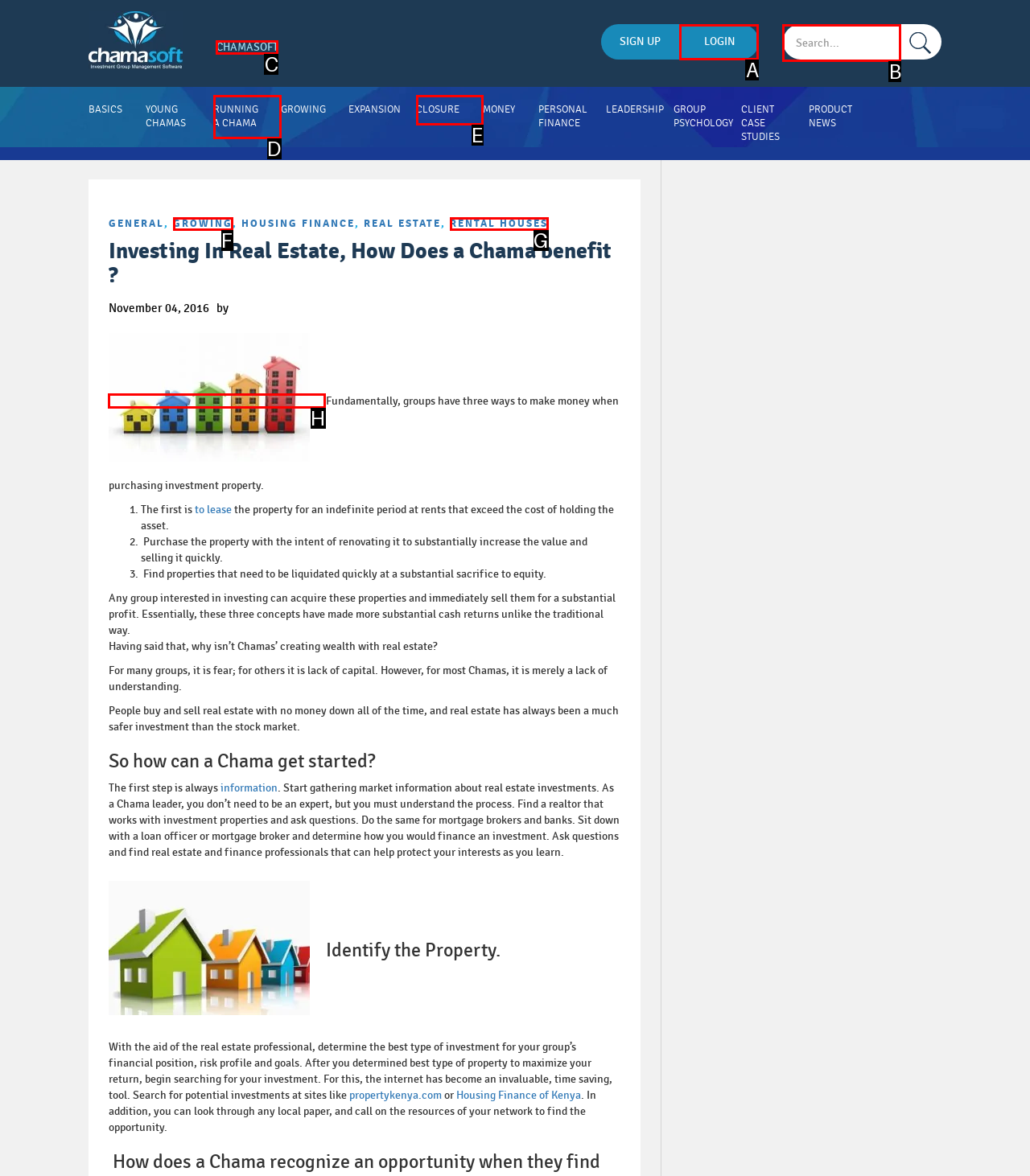Identify the HTML element I need to click to complete this task: Click on the 'property' link Provide the option's letter from the available choices.

H